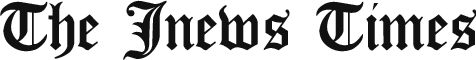What topics does the publication cover?
Answer the question with a detailed explanation, including all necessary information.

The publication covers a range of topics, including politics and world events, which are likely to be of interest to readers who want to stay informed about current affairs and global issues.